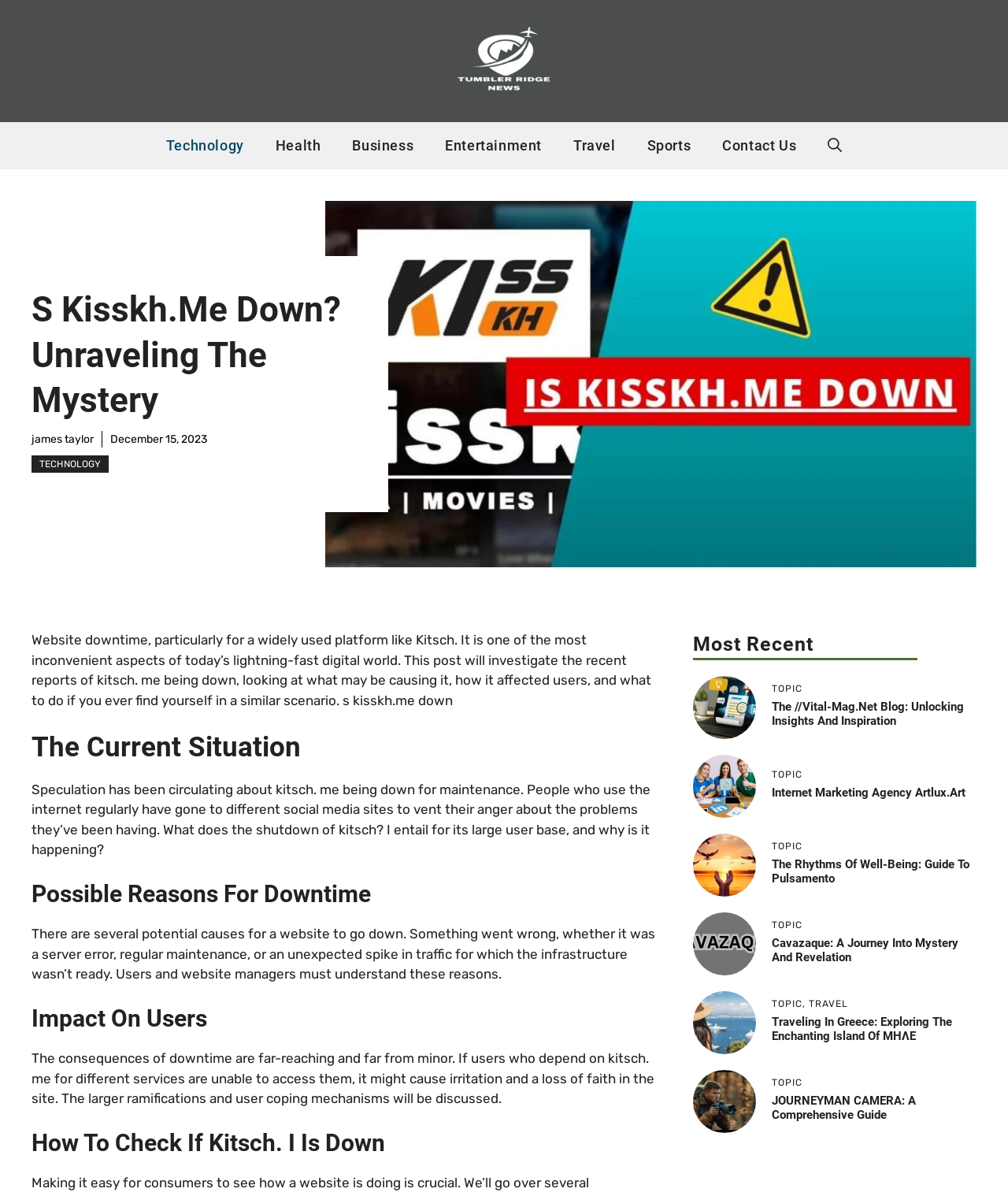Using details from the image, please answer the following question comprehensively:
What is the website's name?

I found the website's name by looking at the banner element at the top of the webpage, which contains the text 'Tumbler Ridge News'.